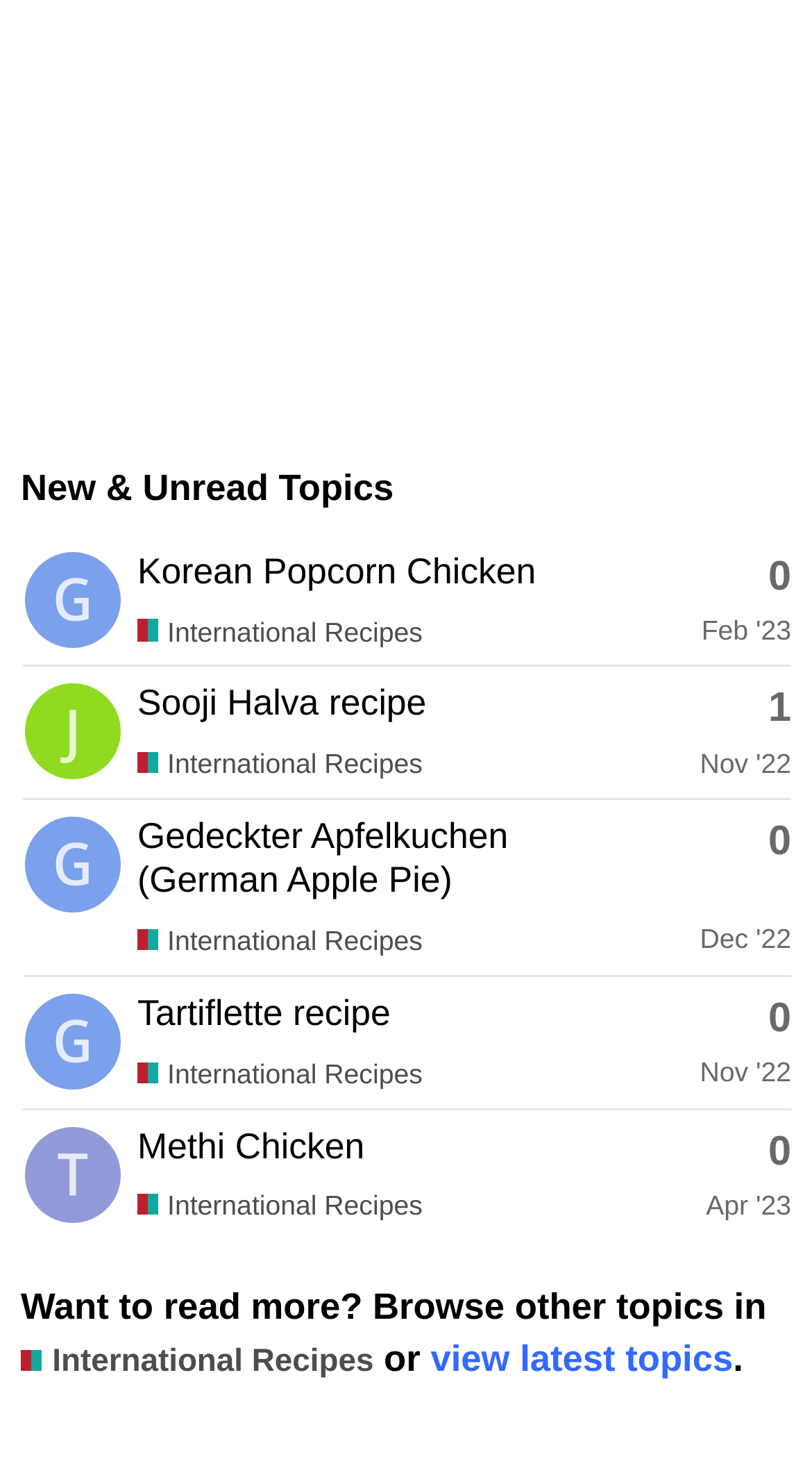Who is the latest poster of the first topic?
Respond to the question with a well-detailed and thorough answer.

I examined the first gridcell element and found a link element with the text 'graciep's profile, latest poster', indicating that graciep is the latest poster of the first topic.